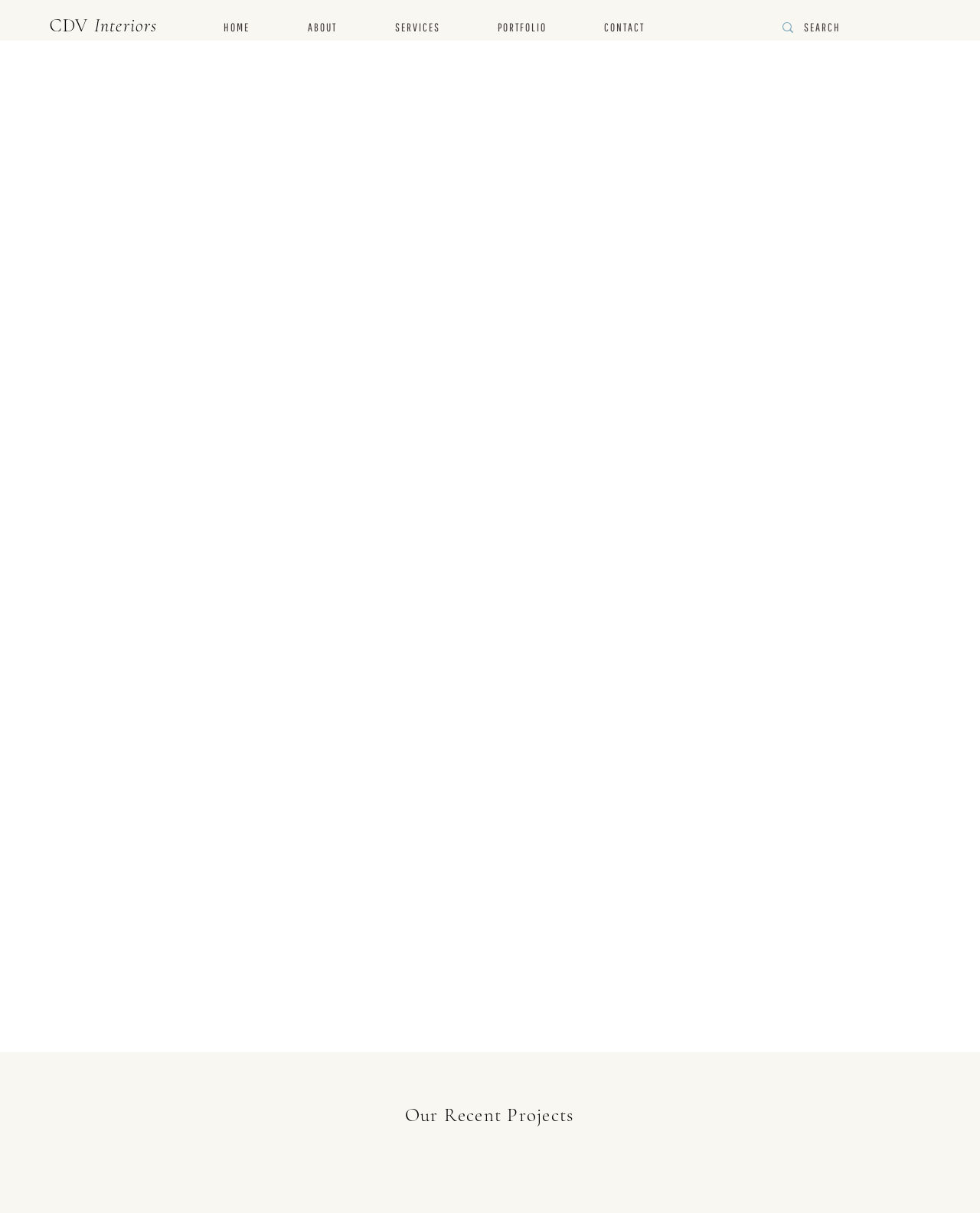Reply to the question below using a single word or brief phrase:
What is Christie's educational background?

University of Richmond and Penn State University